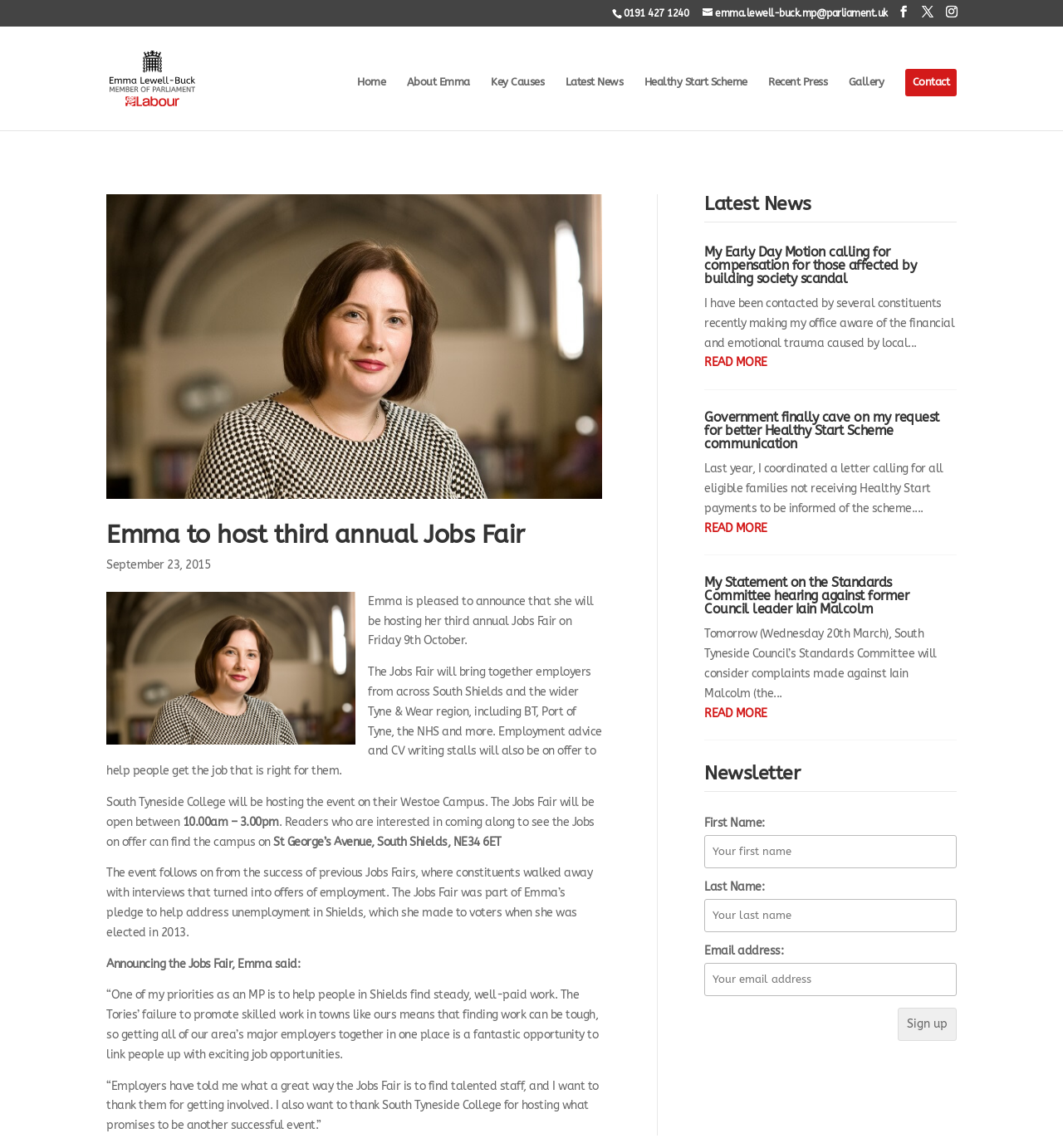Generate a comprehensive description of the webpage content.

The webpage is about Emma Lewell-Buck, a member of parliament, and her third annual Jobs Fair event. At the top of the page, there is a contact information section with a phone number, email address, and social media links. Below this section, there is a navigation menu with links to different pages, including "Home", "About Emma", "Key Causes", "Latest News", and more.

The main content of the page is about the Jobs Fair event, which will take place on Friday, 9th October, at South Tyneside College's Westoe Campus. The event aims to bring together employers from across South Shields and the wider Tyne & Wear region, including BT, Port of Tyne, the NHS, and more. There will also be employment advice and CV writing stalls available to help people find the right job.

The page also features a section with quotes from Emma Lewell-Buck, where she expresses her commitment to helping people in Shields find steady, well-paid work. Below this section, there is a list of latest news articles, including "My Early Day Motion calling for compensation for those affected by building society scandal", "Government finally cave on my request for better Healthy Start Scheme communication", and "My Statement on the Standards Committee hearing against former Council leader Iain Malcolm". Each article has a heading, a brief summary, and a "READ MORE" link.

On the right side of the page, there is a newsletter subscription section where visitors can enter their first name, last name, and email address to sign up for the newsletter.